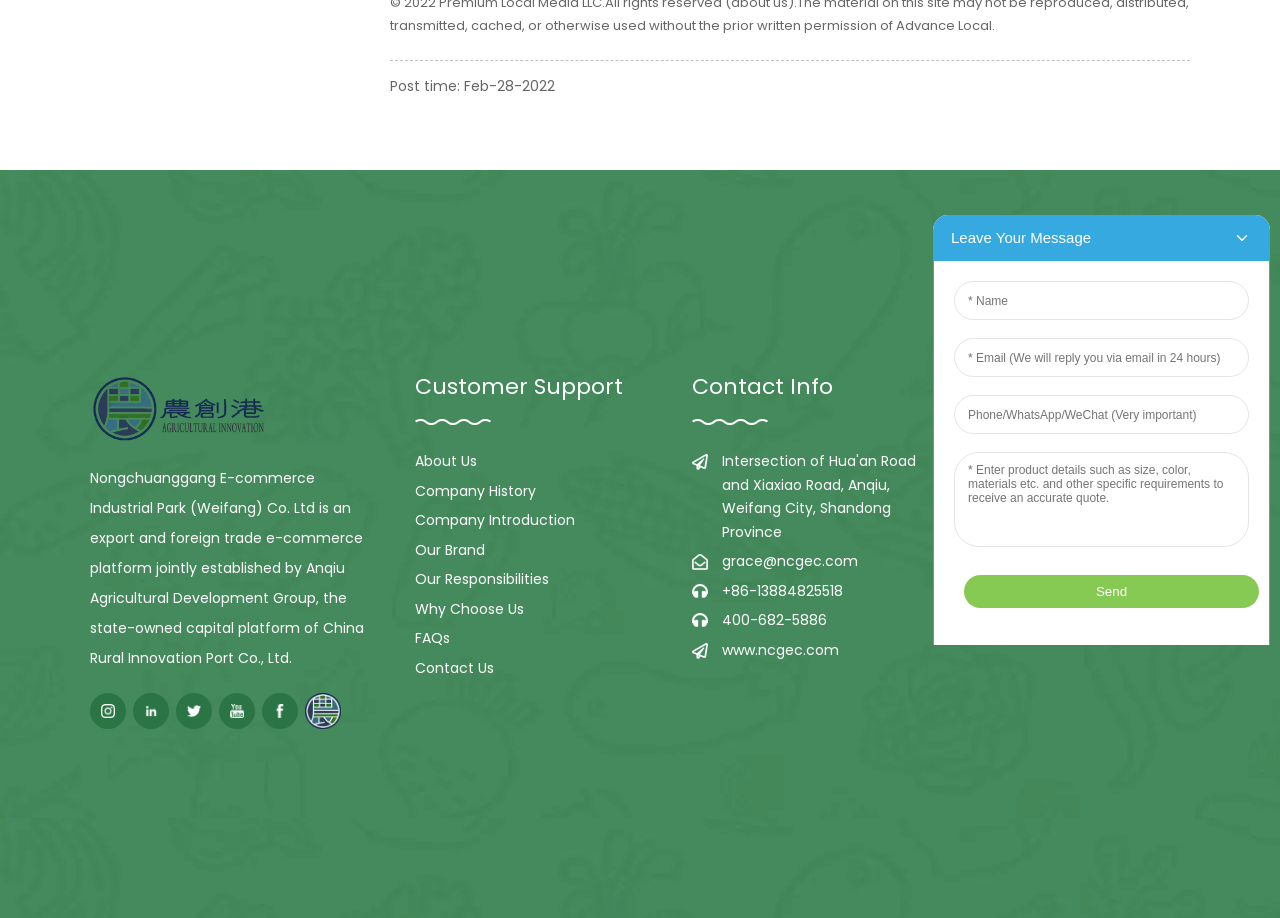Find the bounding box coordinates for the element described here: "Free fruit sample".

[0.758, 0.643, 0.914, 0.676]